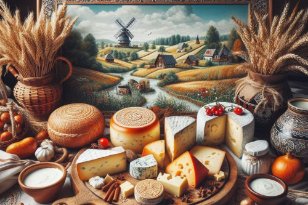What is featured in the pastoral landscape?
Craft a detailed and extensive response to the question.

The caption describes the backdrop of the image as a 'pastoral landscape featuring a windmill', which suggests that a windmill is a prominent element in the scenery.